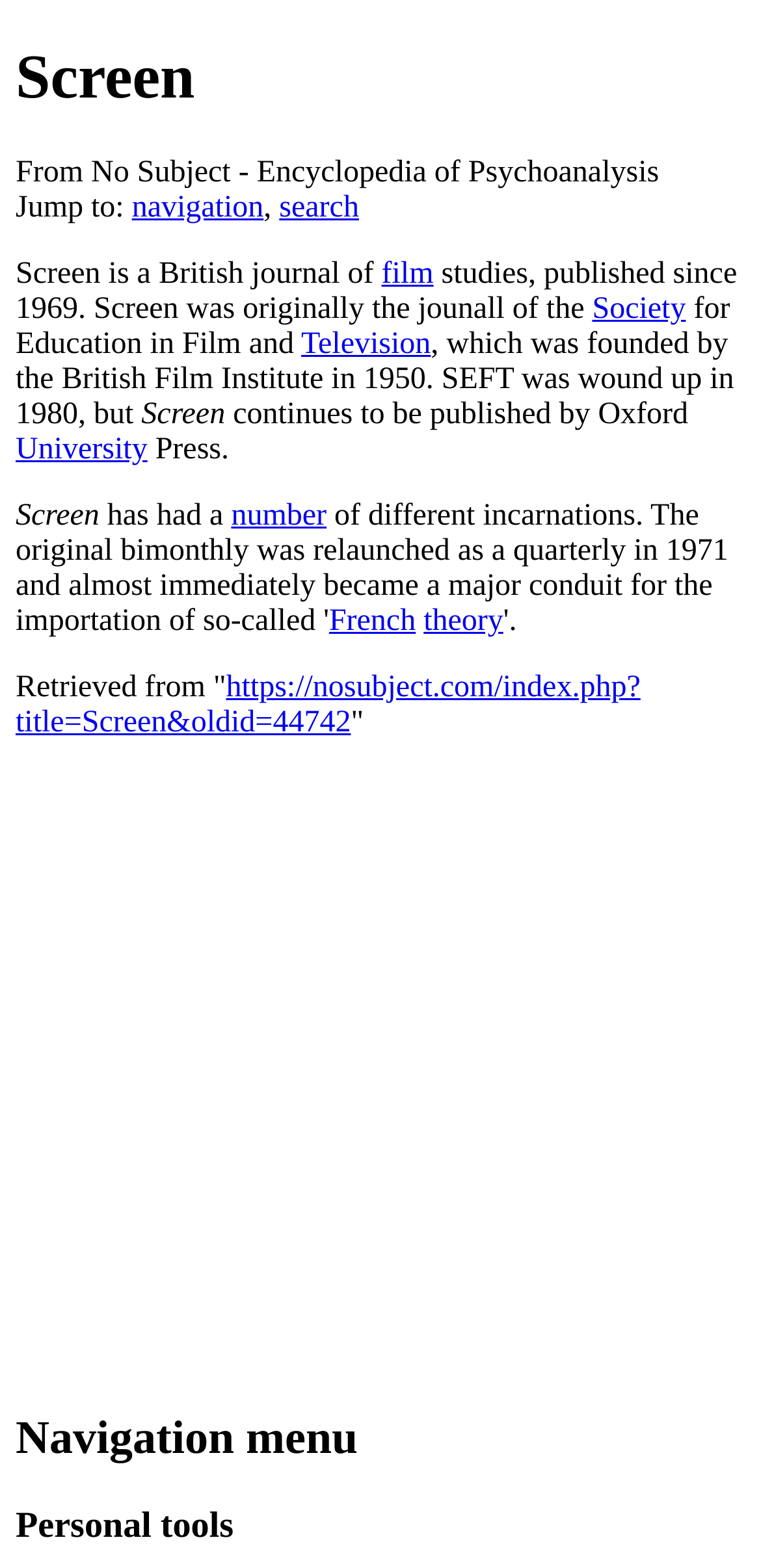Summarize the webpage in an elaborate manner.

The webpage is about the "Screen" journal, a British publication focused on film studies. At the top, there is a heading with the title "Screen" followed by a subtitle "From No Subject - Encyclopedia of Psychoanalysis". Below this, there is a navigation menu with links to "navigation" and "search".

The main content of the page is divided into several sections. The first section describes the journal "Screen" as a British journal of film studies, published since 1969. It also mentions that it was originally the journal of the Society for Education in Film and Television, which was founded by the British Film Institute in 1950.

The next section continues to describe the journal's history, stating that it continues to be published by Oxford University Press. There is also a mention of the journal's focus on French theory.

At the bottom of the page, there is a section with a link to the source of the information, "Retrieved from", followed by a URL. Below this, there is an advertisement iframe that spans the entire width of the page.

On the right side of the page, there is a navigation menu with a heading "Navigation menu" and a subheading "Personal tools".